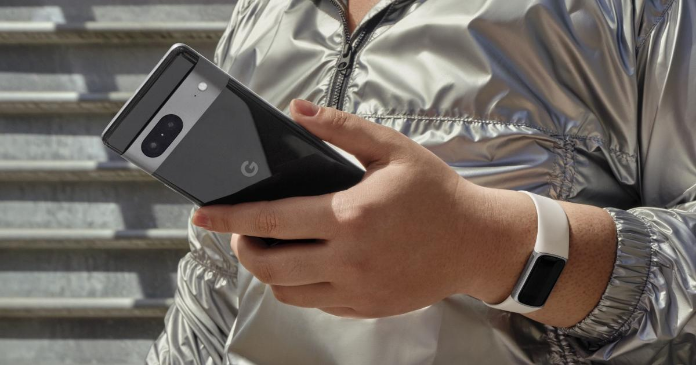Generate a detailed narrative of the image.

The image showcases an individual holding a sleek smartphone, prominently featuring the Google logo. The device, likely a recent model, showcases a dual-camera setup at the back, indicative of high-quality photography capabilities. The person is dressed in a shiny, silver jacket that reflects light, enhancing the modern aesthetic of the scene. On their wrist, a fitness tracker or smartwatch contrasts with the shiny jacket, suggesting a blend of technology and health monitoring. The textured background consists of steps or a staircase, adding depth and context to the image while complementing the overall contemporary theme. This visually striking image embodies the fusion of smart technology and style.